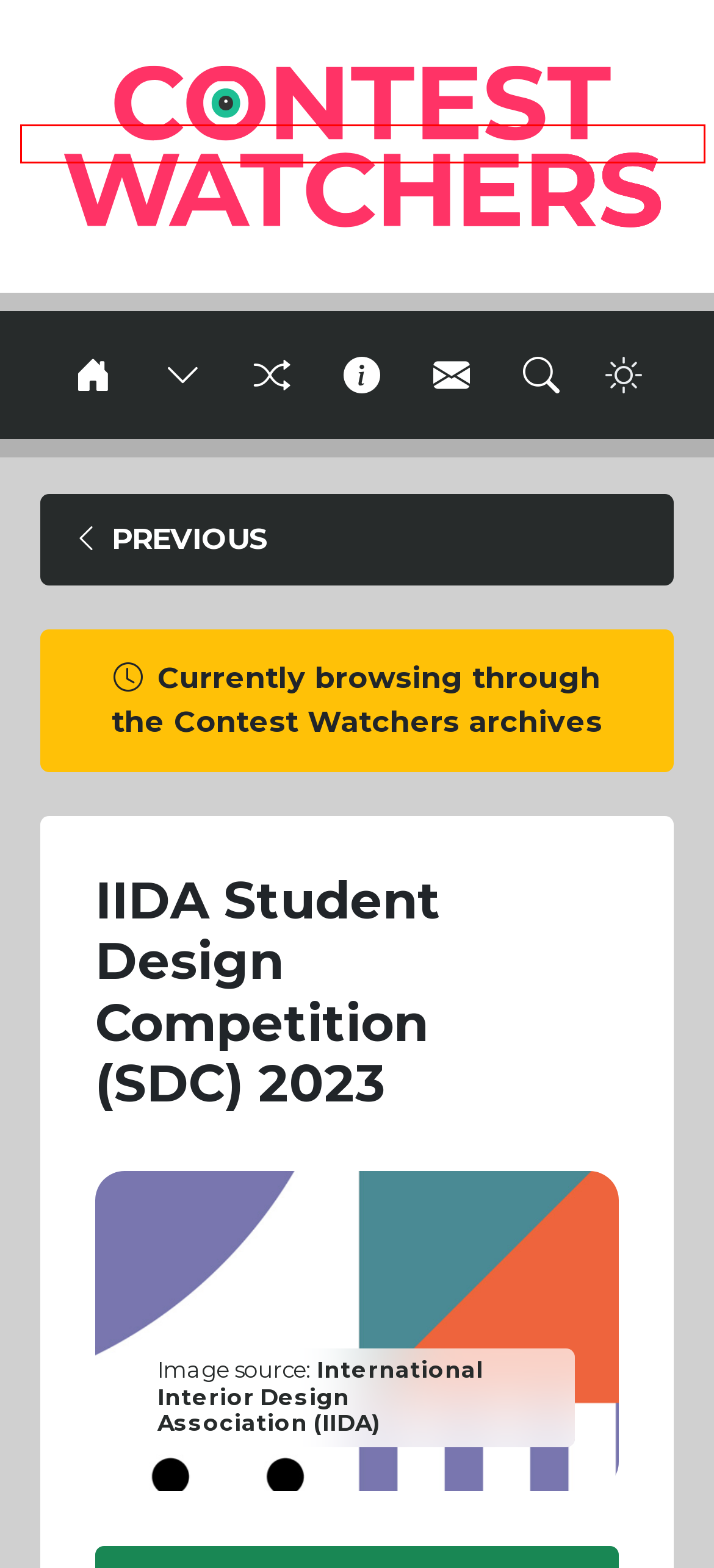Examine the screenshot of a webpage with a red bounding box around a UI element. Your task is to identify the webpage description that best corresponds to the new webpage after clicking the specified element. The given options are:
A. GIRAF 20 - International Festival of Independent Animation - Contest Watchers
B. About Contest Watchers - Contest Watchers
C. Contact Contest Watchers - Contest Watchers
D. Contest Watchers - International Creative Challenges and Competitions
E. 2023 World of WearableArt Awards Competition - Contest Watchers
F. Interior Design Contests - Contest Watchers
G. Submit Contest - Contest Watchers
H. Privacy Policy - Contest Watchers

D